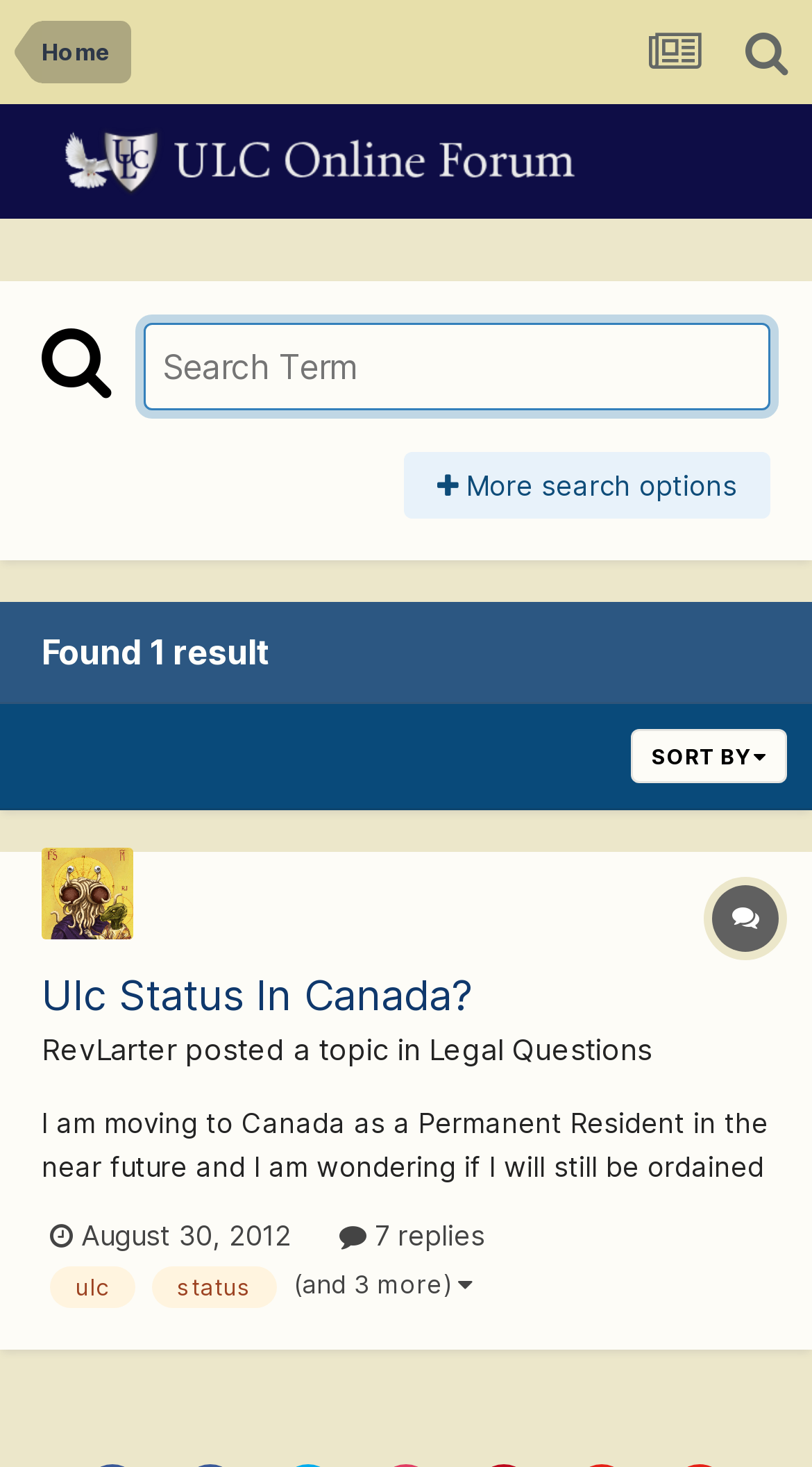Using the information in the image, could you please answer the following question in detail:
How many replies are there to the topic?

There are 7 replies to the topic as indicated by the link element with the text ' 7 replies'.